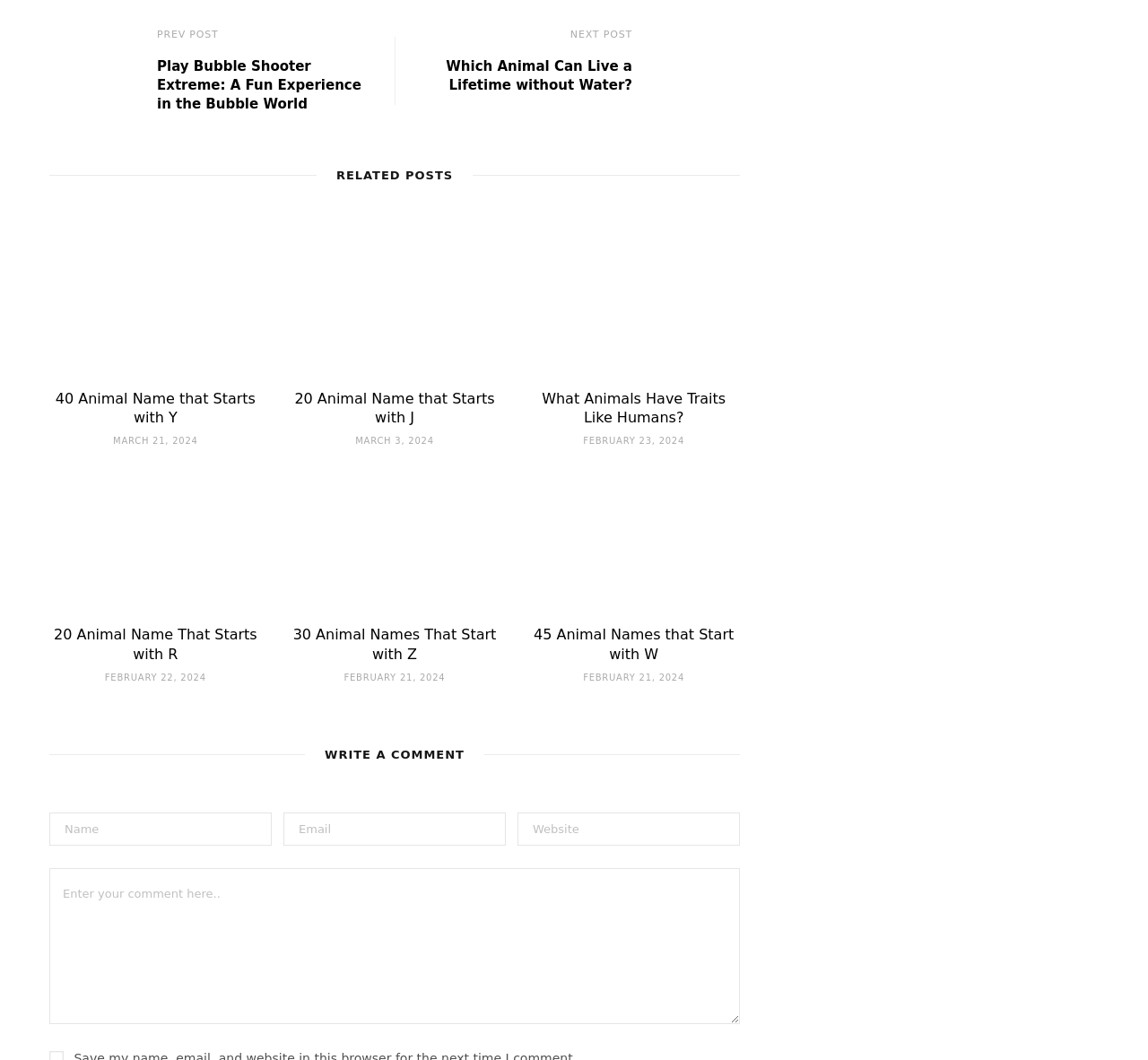Give a succinct answer to this question in a single word or phrase: 
What is the purpose of the 'WRITE A COMMENT' section?

To leave a comment